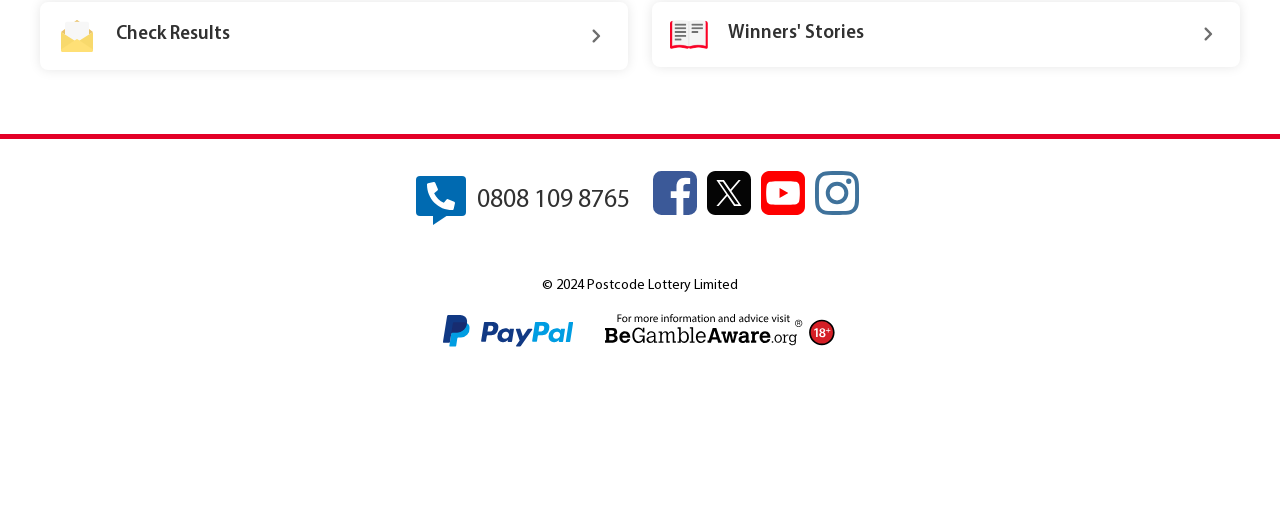Locate the bounding box coordinates of the segment that needs to be clicked to meet this instruction: "Check Results".

[0.031, 0.004, 0.491, 0.138]